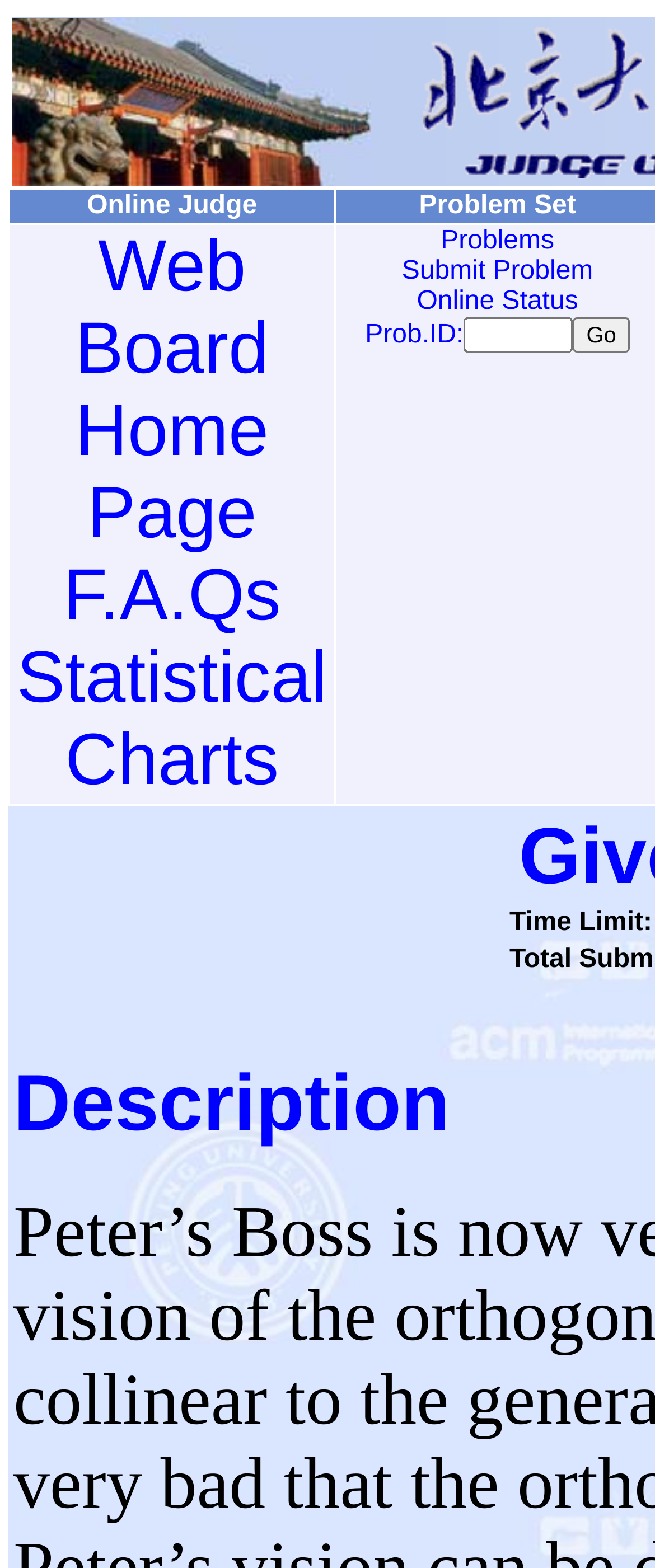Please identify the bounding box coordinates of the element's region that needs to be clicked to fulfill the following instruction: "View 'Statistical Charts'". The bounding box coordinates should consist of four float numbers between 0 and 1, i.e., [left, top, right, bottom].

[0.025, 0.407, 0.5, 0.511]